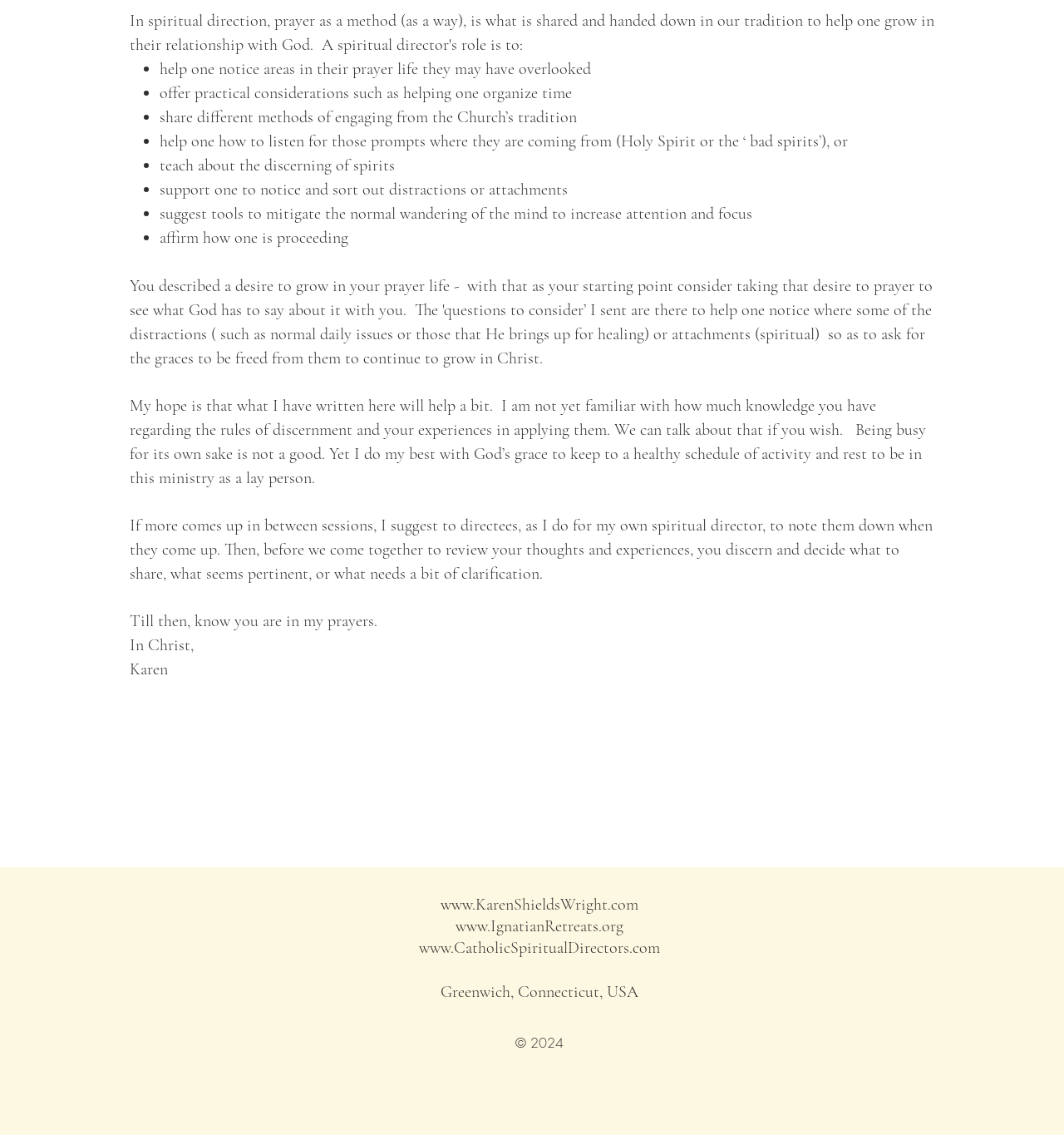Using the provided element description: "www.IgnatianRetreats.org", determine the bounding box coordinates of the corresponding UI element in the screenshot.

[0.428, 0.807, 0.586, 0.825]